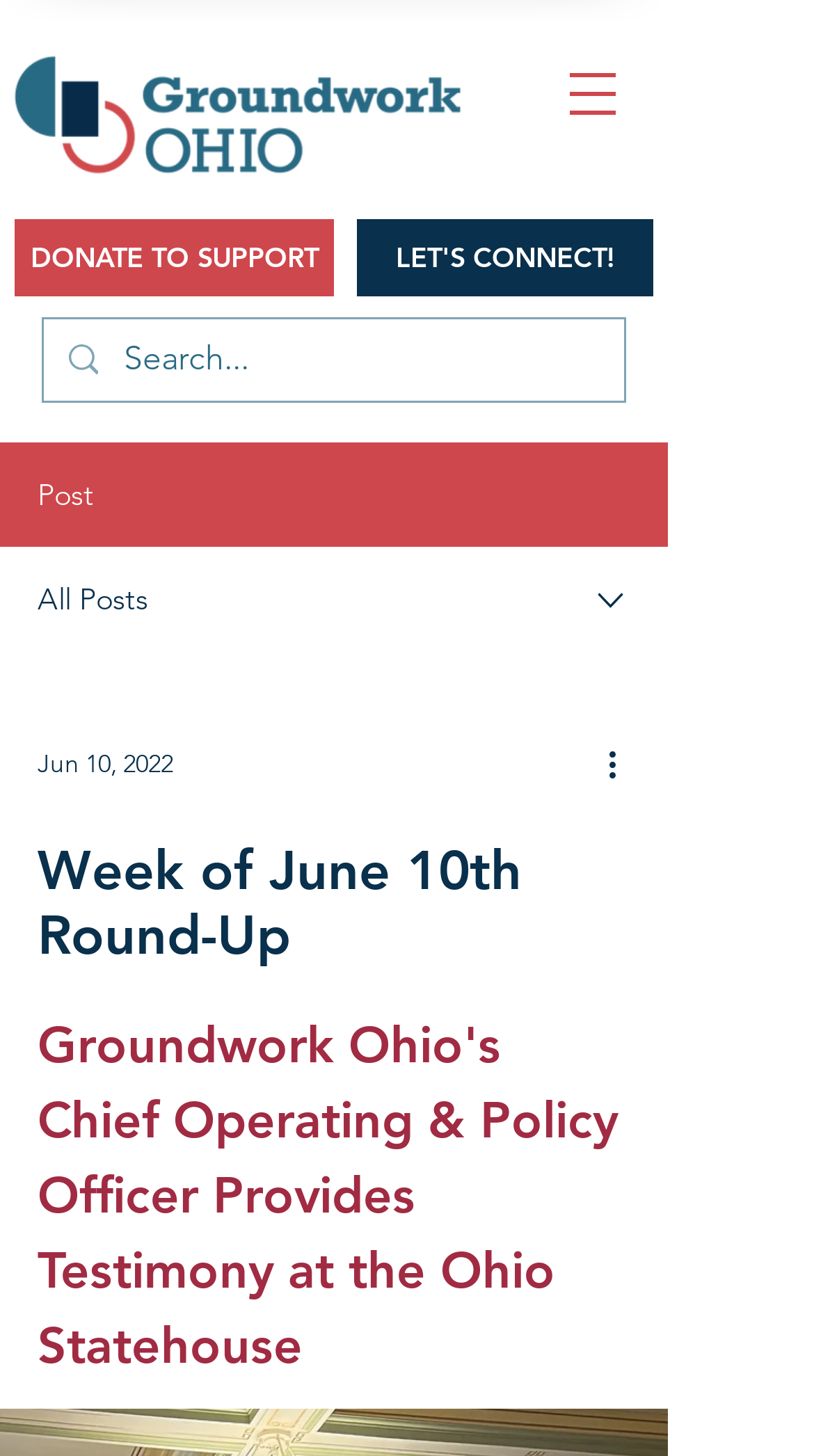What is the role of the person who provided testimony at the Ohio Statehouse?
From the details in the image, answer the question comprehensively.

The heading 'Groundwork Ohio's Chief Operating & Policy Officer Provides Testimony at the Ohio Statehouse' suggests that the person who provided testimony at the Ohio Statehouse is the Chief Operating & Policy Officer of Groundwork Ohio.